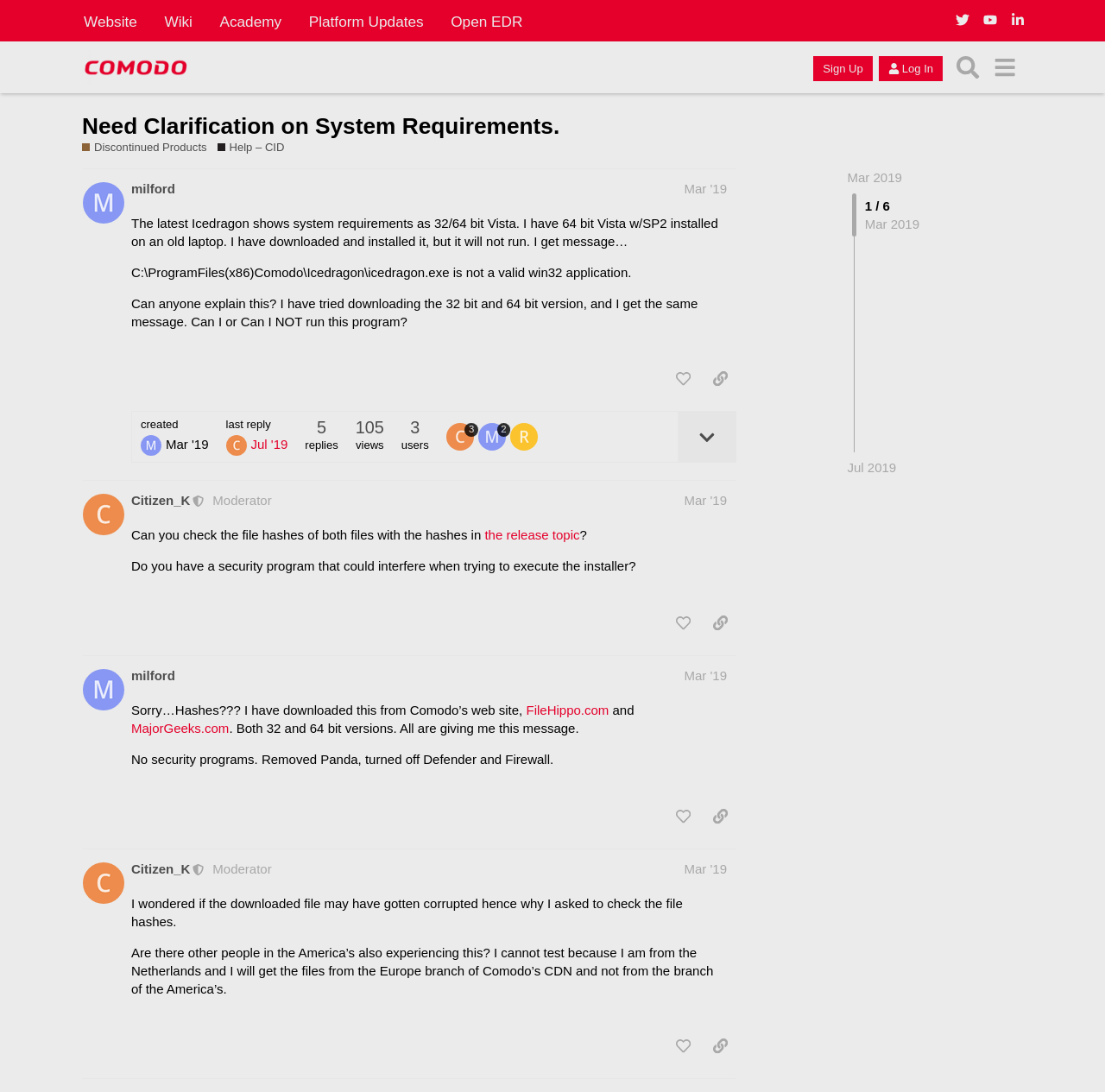Give a short answer to this question using one word or a phrase:
What is the topic of the discussion?

System Requirements